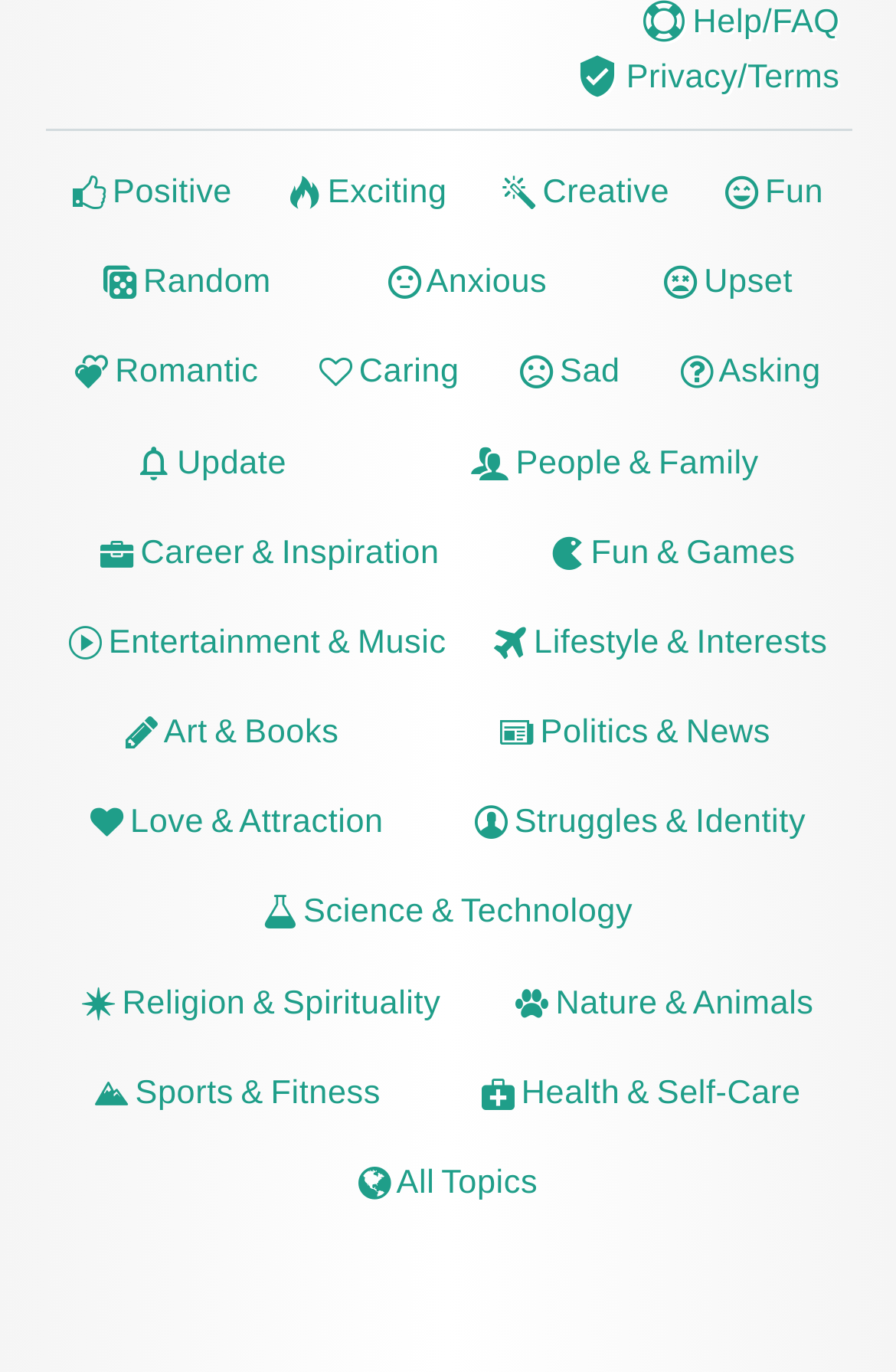Determine the coordinates of the bounding box for the clickable area needed to execute this instruction: "Browse the 'Science & Technology' section".

[0.294, 0.652, 0.706, 0.679]